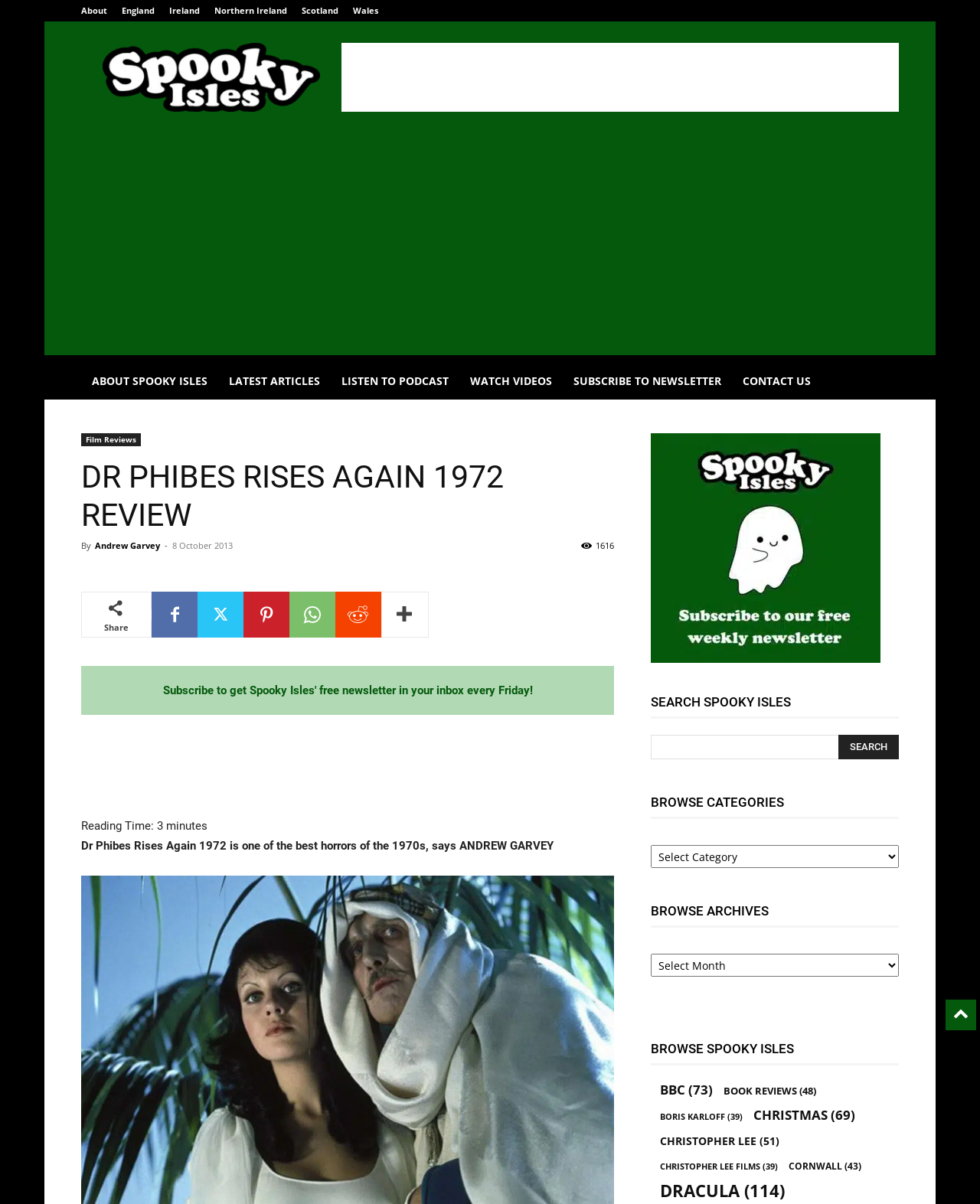Using the image as a reference, answer the following question in as much detail as possible:
What is the topic of the article?

I determined the topic of the article by looking at the heading element with the text 'DR PHIBES RISES AGAIN 1972 REVIEW' and the static text element with the text 'Dr Phibes Rises Again 1972 is one of the best horrors of the 1970s, says ANDREW GARVEY', which suggest that the article is a review of the movie Dr Phibes Rises Again 1972.